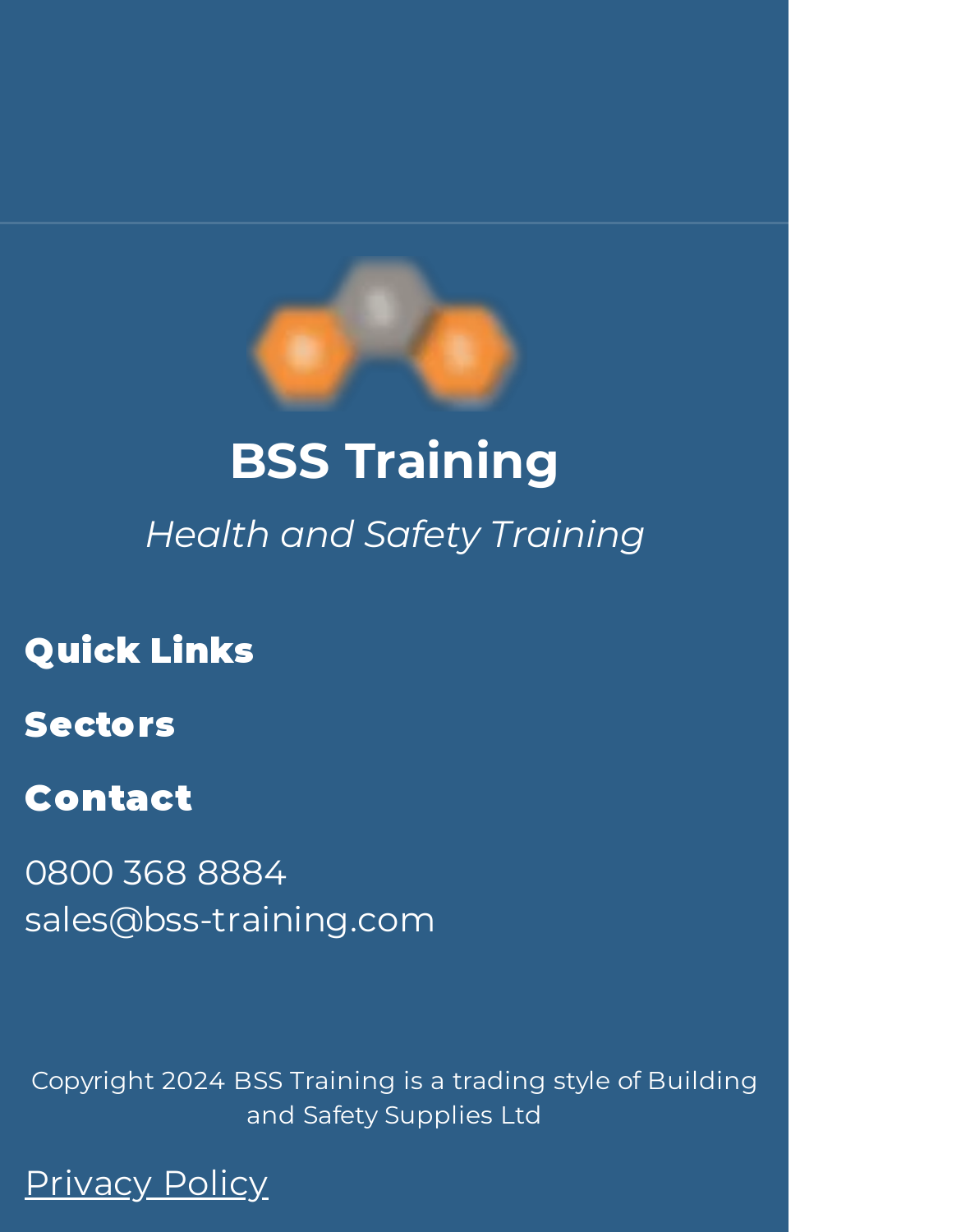Highlight the bounding box of the UI element that corresponds to this description: "Privacy Policy".

[0.026, 0.941, 0.279, 0.977]